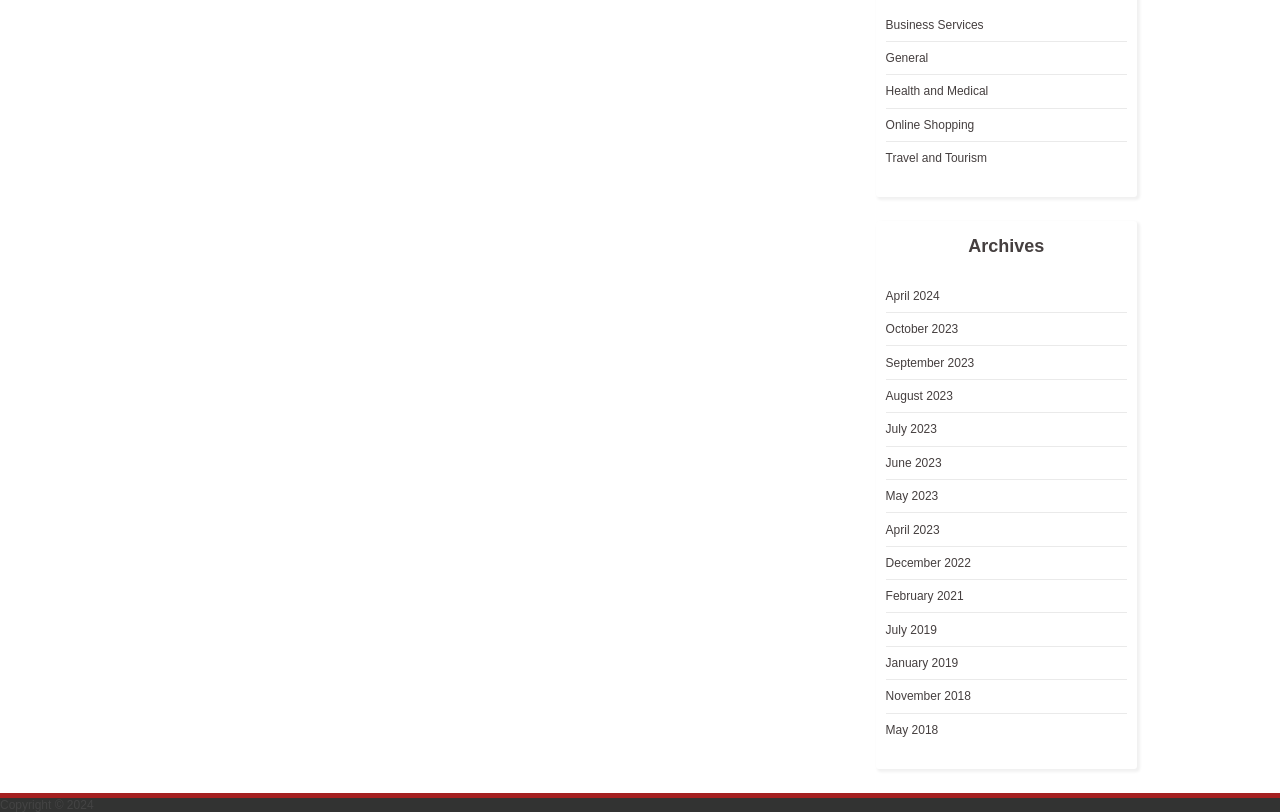Locate the bounding box for the described UI element: "Health and Medical". Ensure the coordinates are four float numbers between 0 and 1, formatted as [left, top, right, bottom].

[0.692, 0.104, 0.772, 0.121]